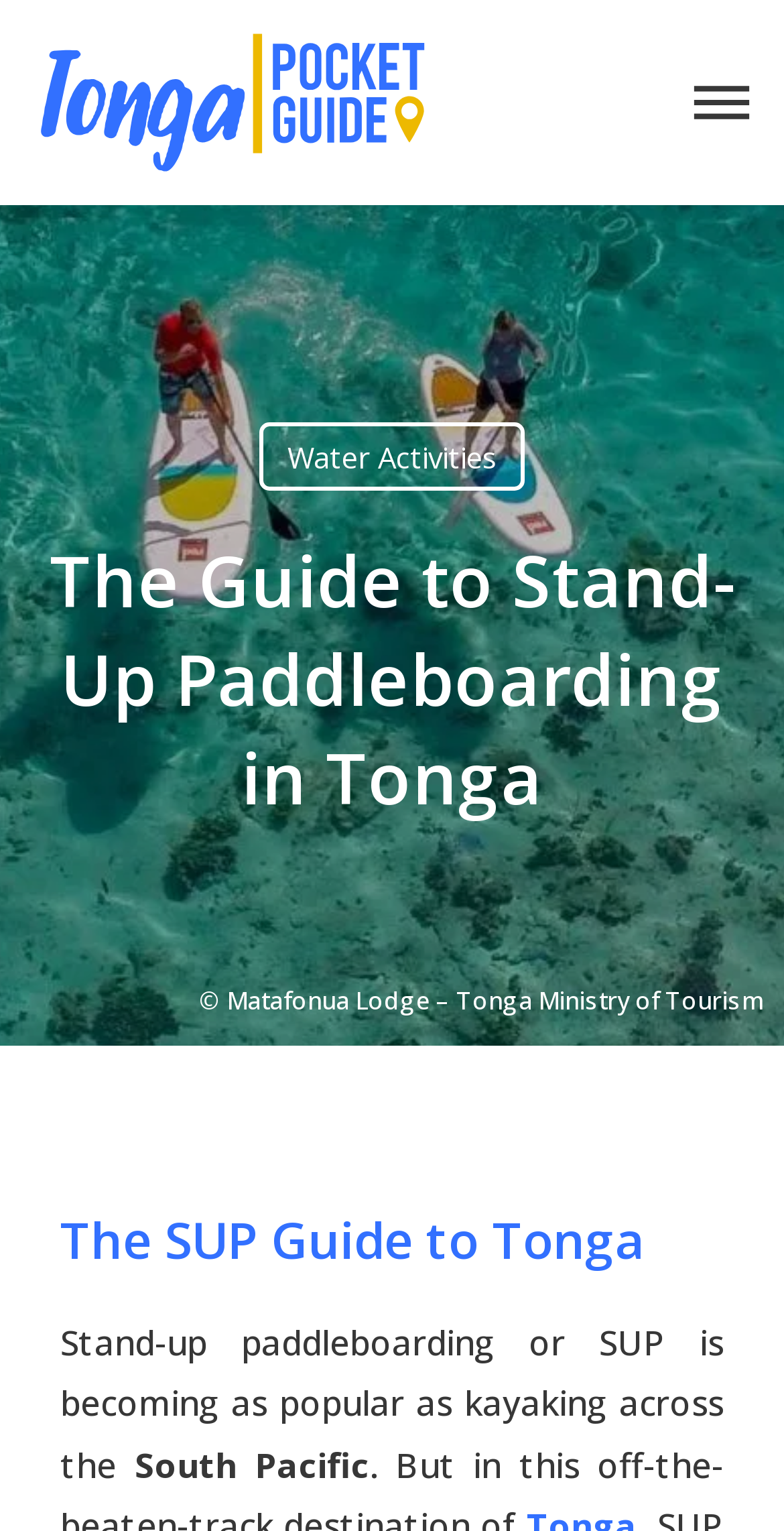Write an elaborate caption that captures the essence of the webpage.

This webpage is a comprehensive guide to stand-up paddleboarding in Tonga. At the top left, there is a logo image and a link to an unknown destination. On the top right, there is a menu icon, which is an image with a link. Below the logo, there is a heading that reads "The Guide to Stand-Up Paddleboarding in Tonga". 

On the top center, there is a search bar with a search button and a label that says "Search". Below the search bar, there are five social media icons, including Twitter, Facebook, Pinterest, YouTube, and Instagram, each with a link. 

On the left side, there is a link to "Water Activities". The main content of the webpage starts with a heading that says "The SUP Guide to Tonga", followed by a paragraph of text that explains the popularity of stand-up paddleboarding in the South Pacific. 

At the bottom of the page, there are two links, "About Us" and "Support Us", and a copyright notice that reads "© Matafonua Lodge - Tonga Ministry of Tourism".